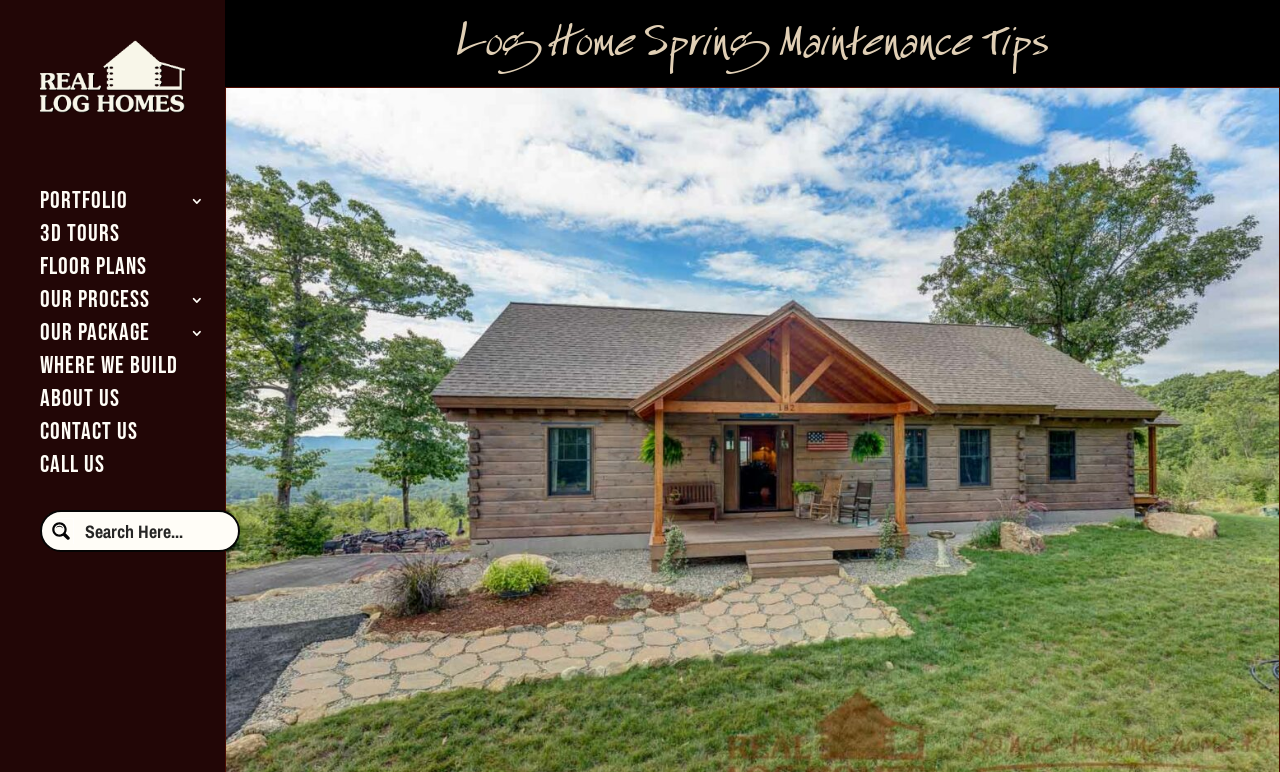What is the purpose of the search form?
From the image, respond using a single word or phrase.

To search the website